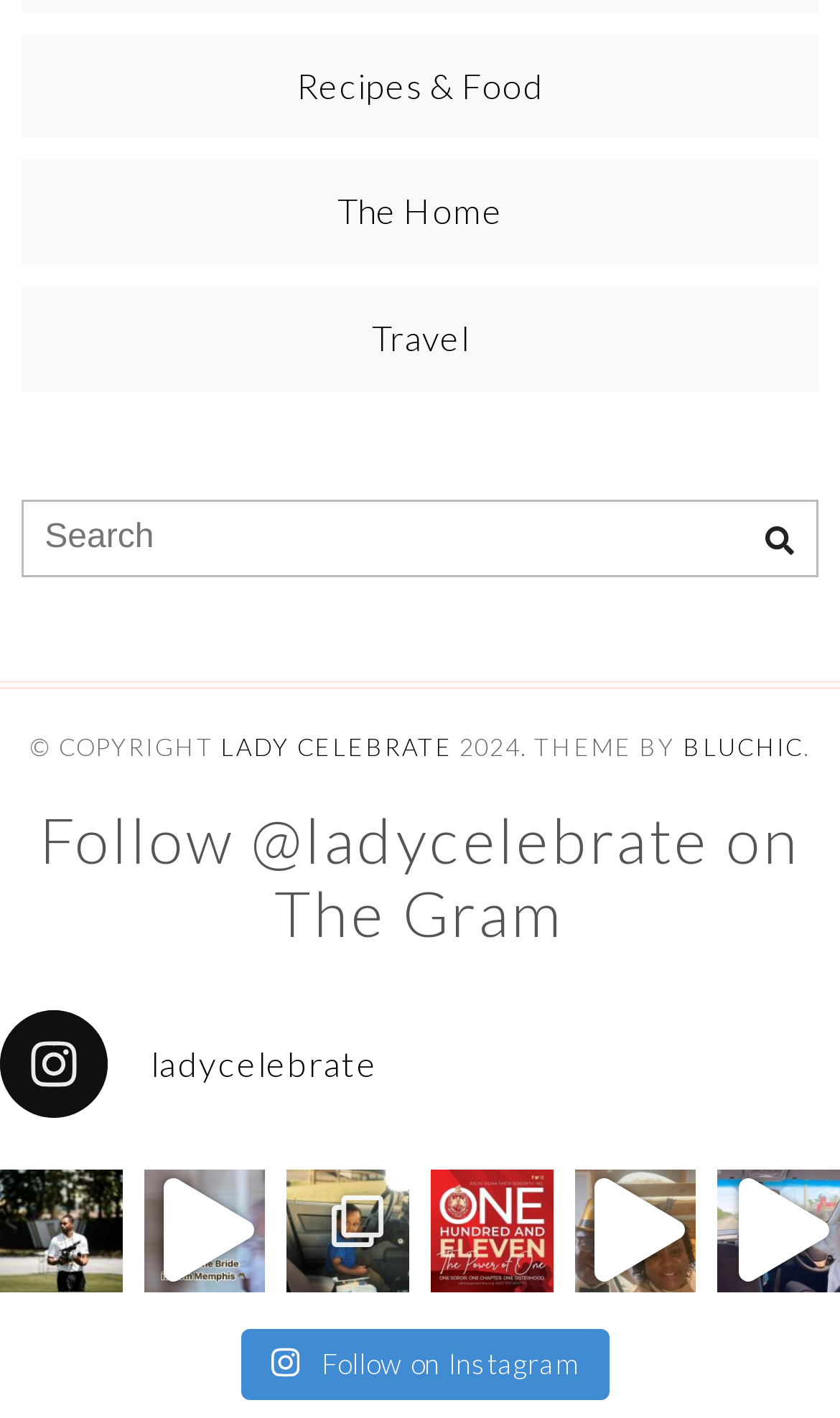Identify the bounding box for the UI element specified in this description: "ladycelebrate". The coordinates must be four float numbers between 0 and 1, formatted as [left, top, right, bottom].

[0.0, 0.712, 1.0, 0.788]